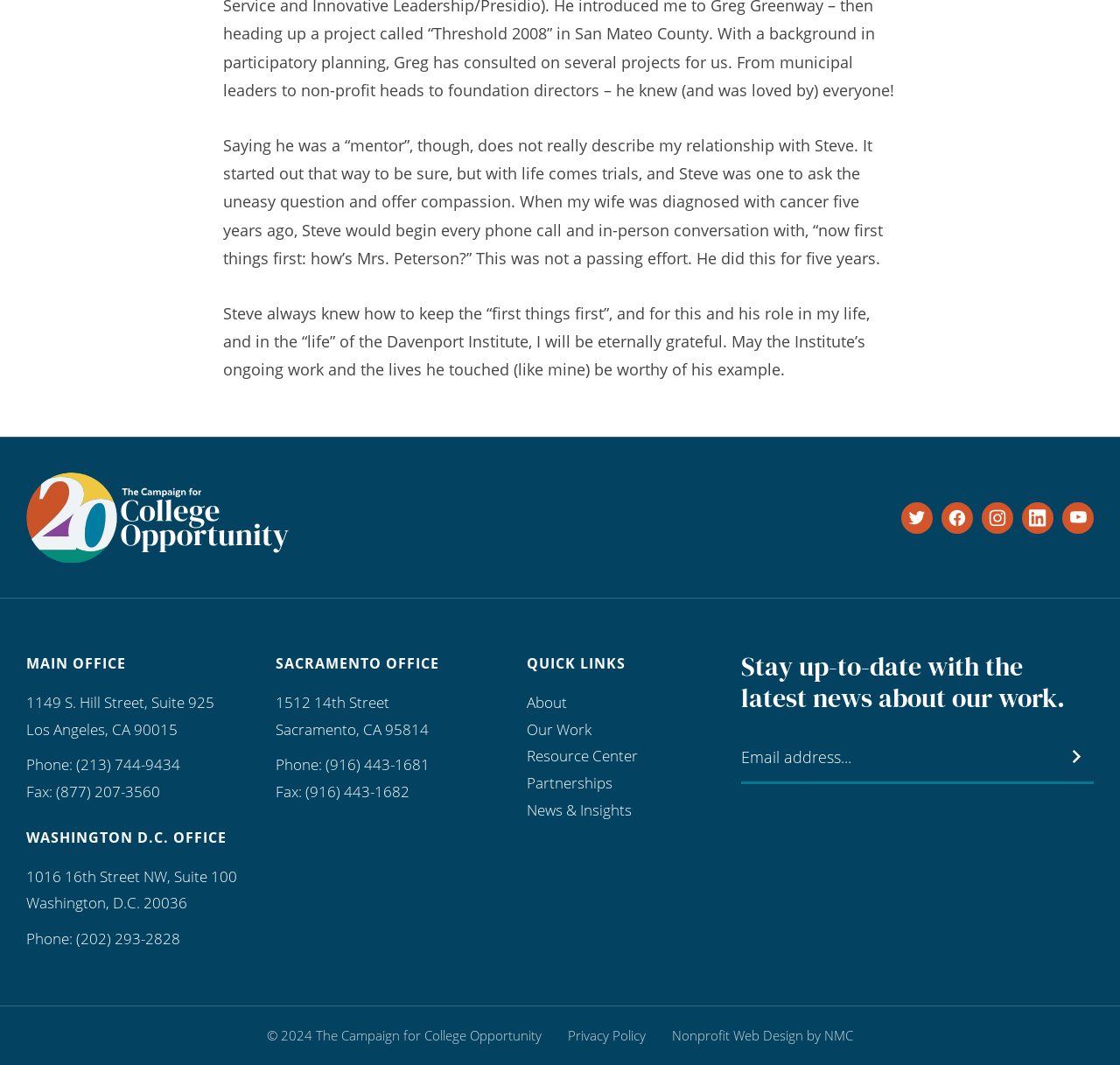Pinpoint the bounding box coordinates of the clickable area necessary to execute the following instruction: "Read about the organization". The coordinates should be given as four float numbers between 0 and 1, namely [left, top, right, bottom].

[0.471, 0.65, 0.507, 0.669]